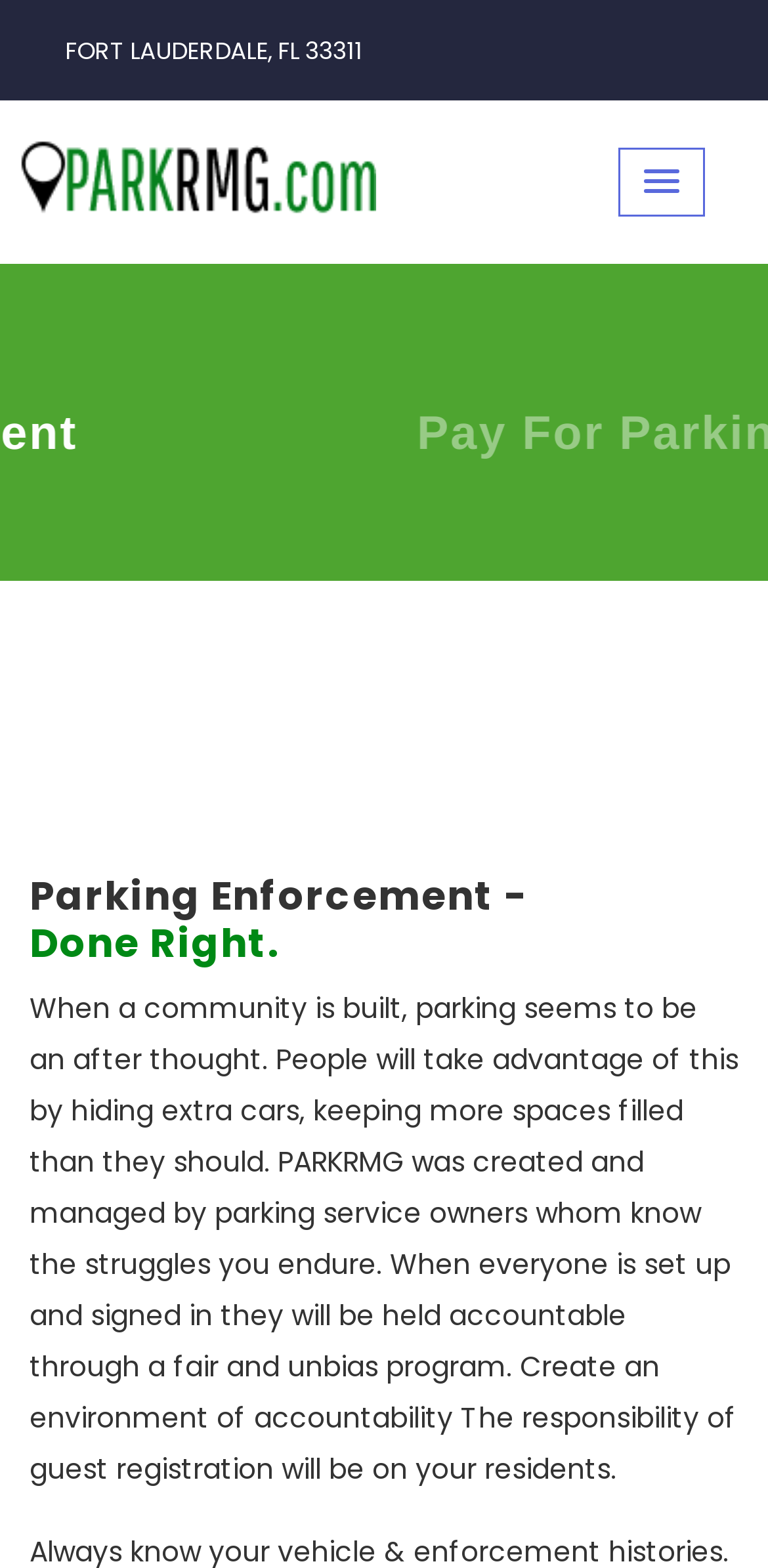What is the purpose of PARKRMG?
Please provide a comprehensive answer based on the contents of the image.

I inferred the purpose of PARKRMG by reading the StaticText element with the text 'Create an environment of accountability The responsibility of guest registration will be on your residents.' which has a bounding box coordinate of [0.038, 0.63, 0.962, 0.949]. This text suggests that PARKRMG aims to create an environment where residents are held accountable for guest registration.